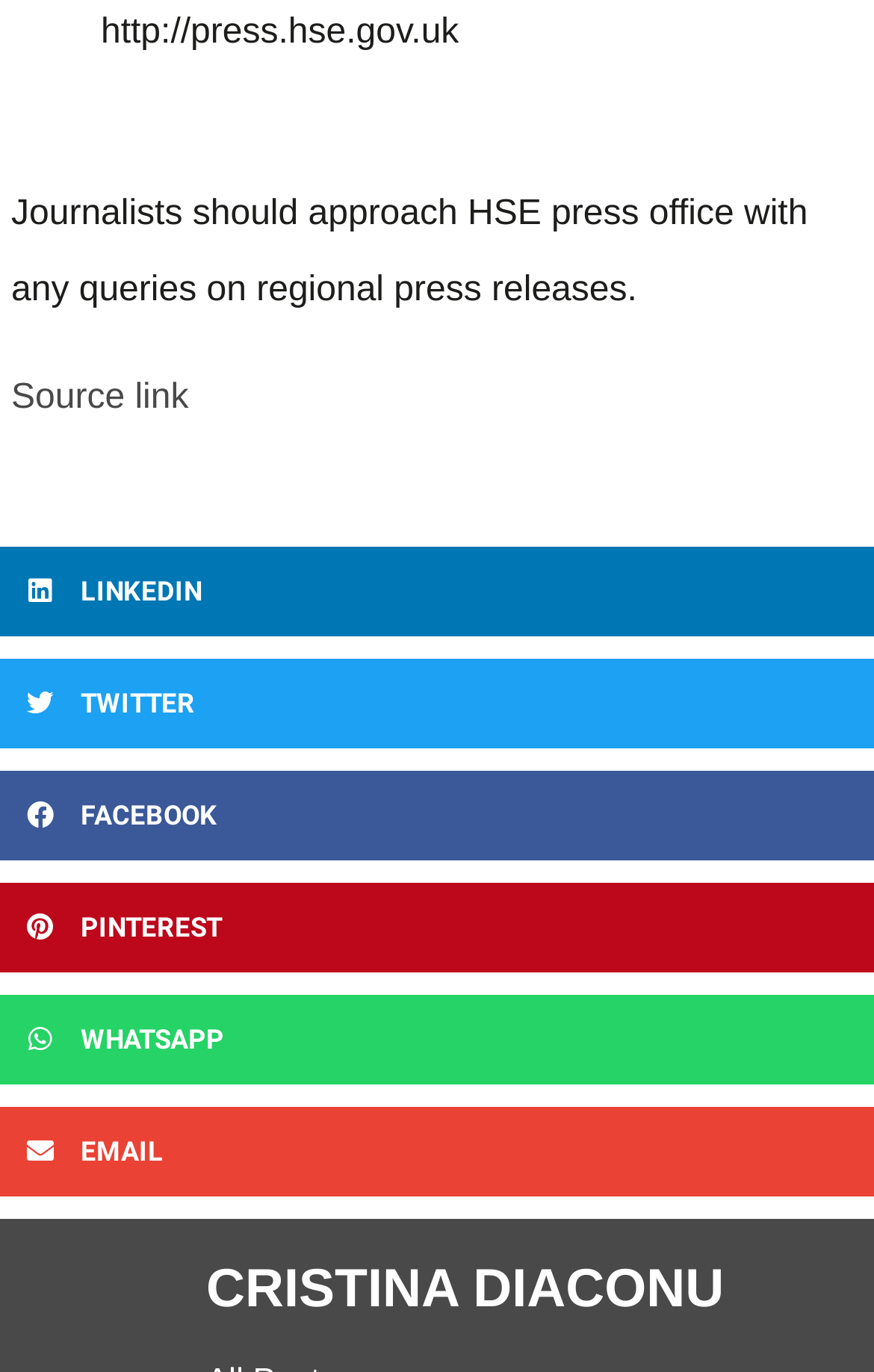Who is the person in the picture?
Please provide a comprehensive and detailed answer to the question.

The image is labeled as 'Picture of Cristina Diaconu' and the text 'CRISTINA DIACONU' is also present, indicating that the person in the picture is Cristina Diaconu.